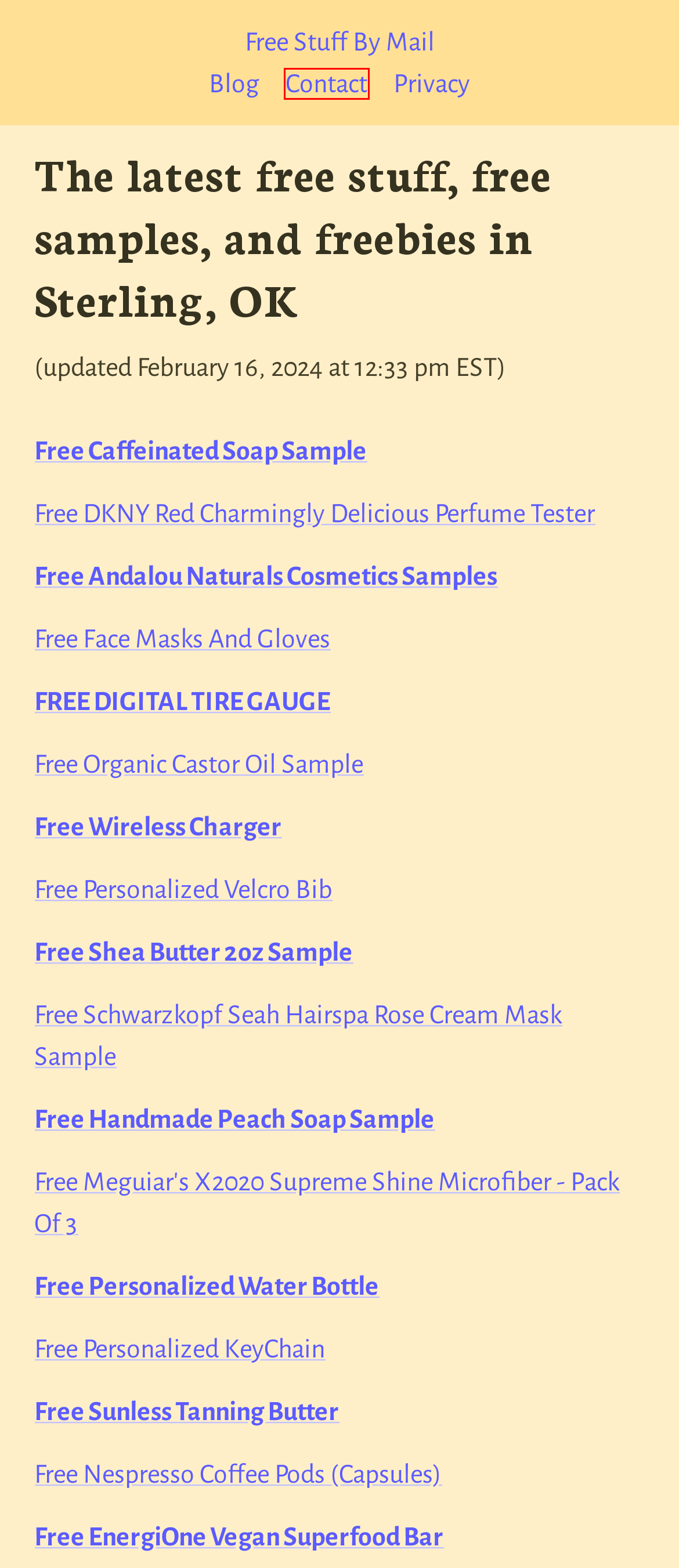With the provided screenshot showing a webpage and a red bounding box, determine which webpage description best fits the new page that appears after clicking the element inside the red box. Here are the options:
A. Wholesale Makeup And Cosmetics For Outrageous Prices!
B. Free Organic Castor Oil Sample from Salon and Day SPA
C. Contact Us
D. Privacy Policy
E. Roasters Pods - Nespresso Compatible Coffee Pods/Capsules
F. Wholesale Wireless Chargers in the U.S. and Canada
G. Free Personalized Water Bottle
H. Free Personalized KeyChain

C